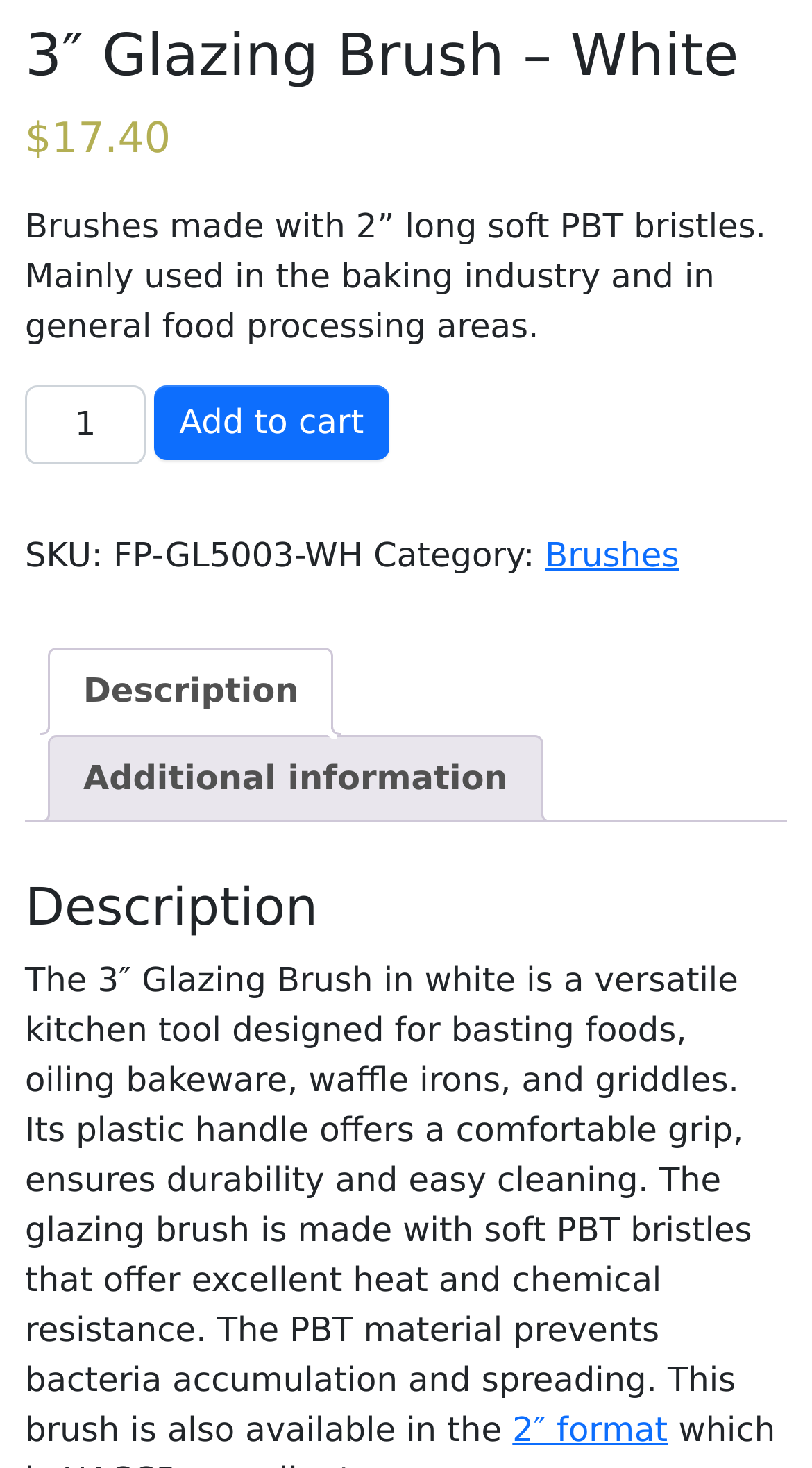Answer the following inquiry with a single word or phrase:
What is the material of the bristles?

PBT